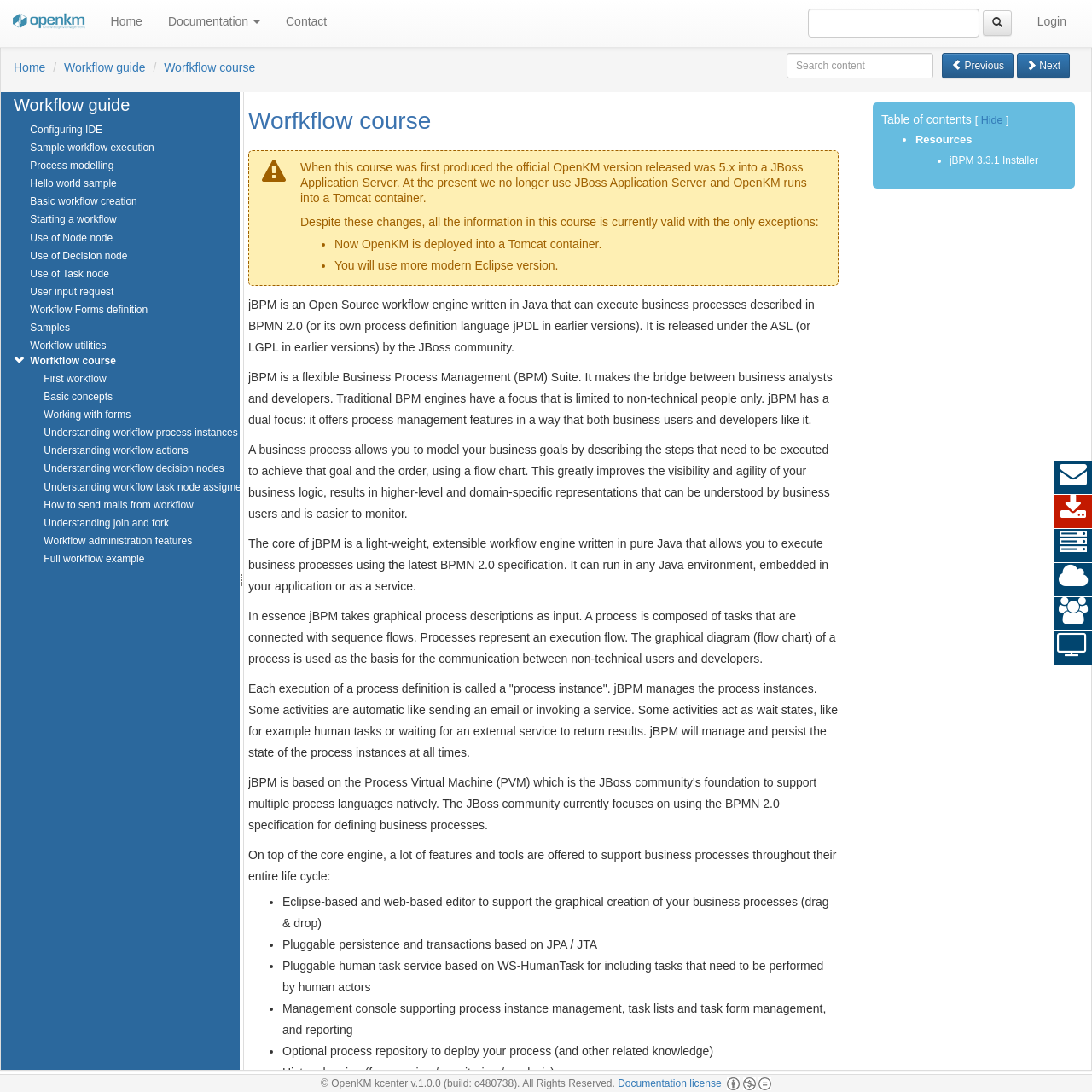Using the webpage screenshot, locate the HTML element that fits the following description and provide its bounding box: "Leadership and moral courage".

None